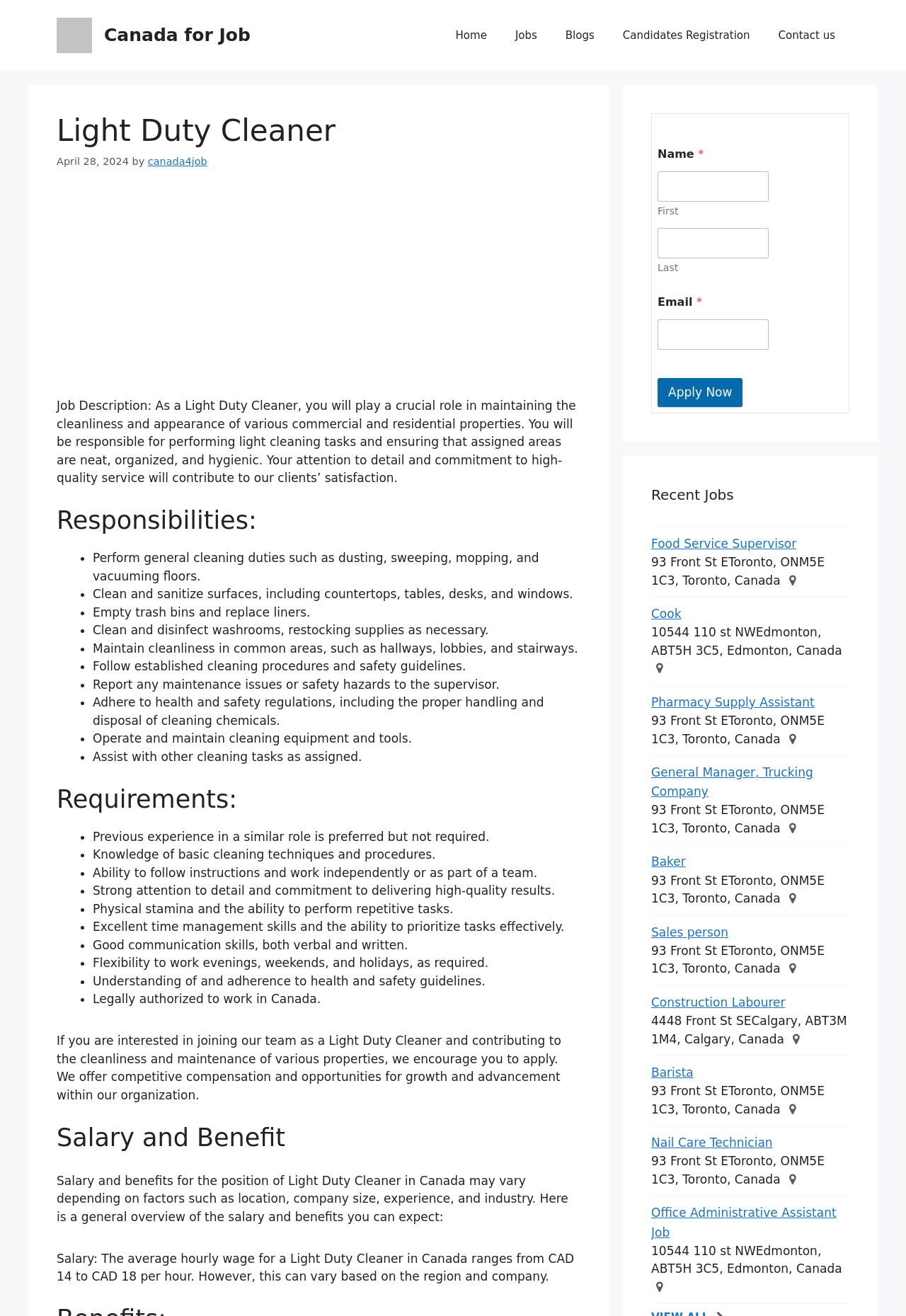How many recent jobs are listed on the webpage?
Using the information presented in the image, please offer a detailed response to the question.

I counted the number of job listings in the 'Recent Jobs' section, which includes two job titles: 'Food Service Supervisor' and 'Cook'.